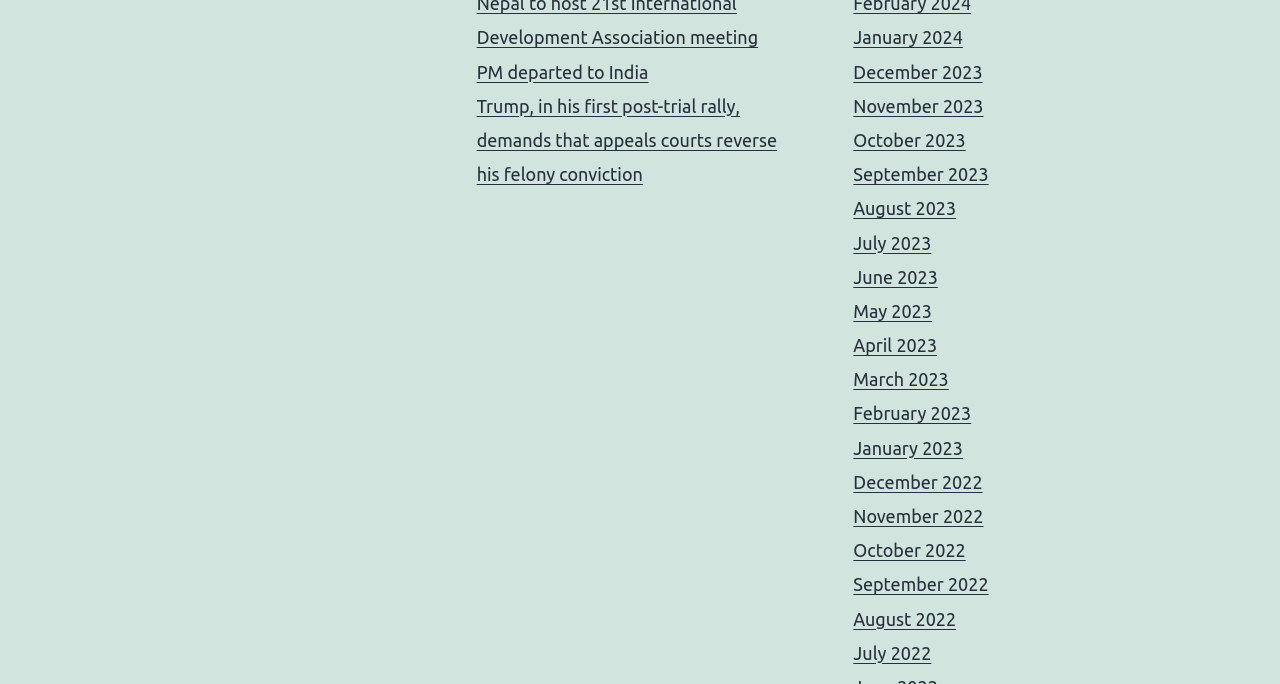Locate the bounding box coordinates of the region to be clicked to comply with the following instruction: "Read about Trump's post-trial rally". The coordinates must be four float numbers between 0 and 1, in the form [left, top, right, bottom].

[0.372, 0.14, 0.607, 0.269]